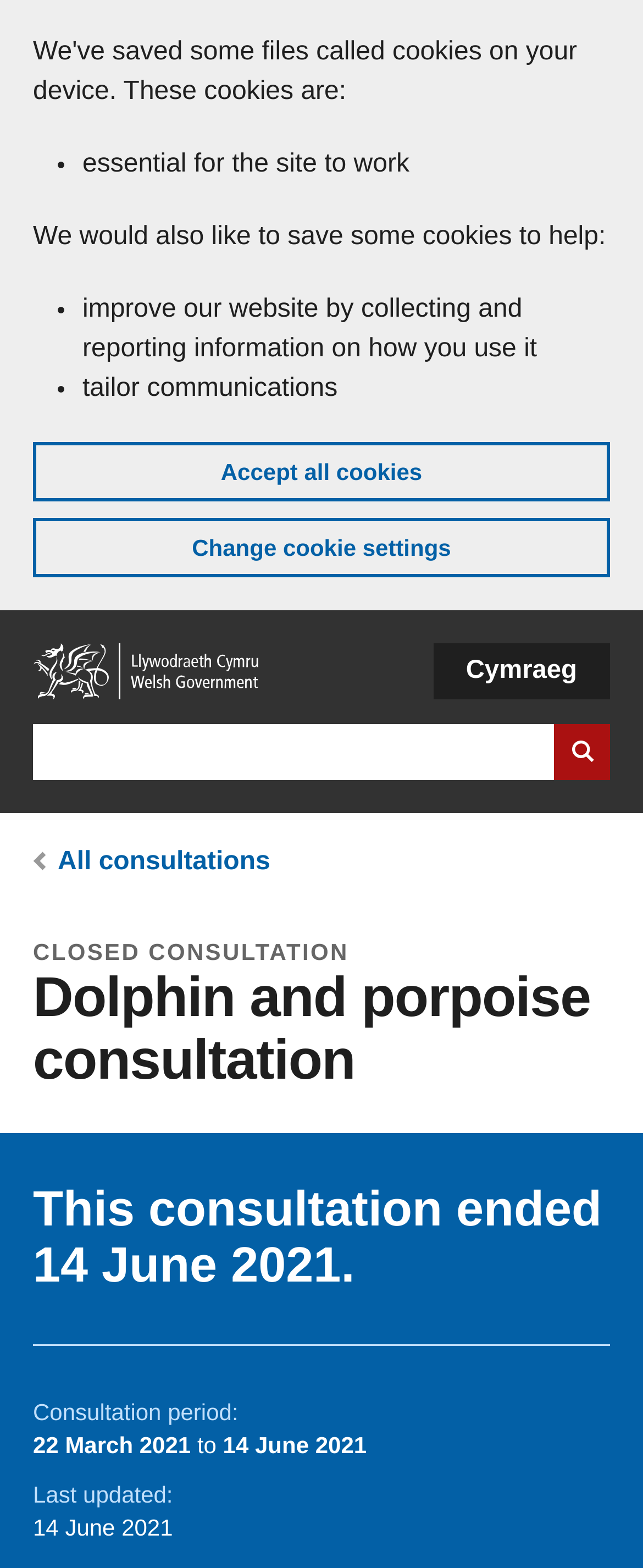What is the language of the webpage?
Provide a well-explained and detailed answer to the question.

Although there is a language navigation option 'Cymraeg' which is Welsh, the default language of the webpage appears to be English as all the content is in English.